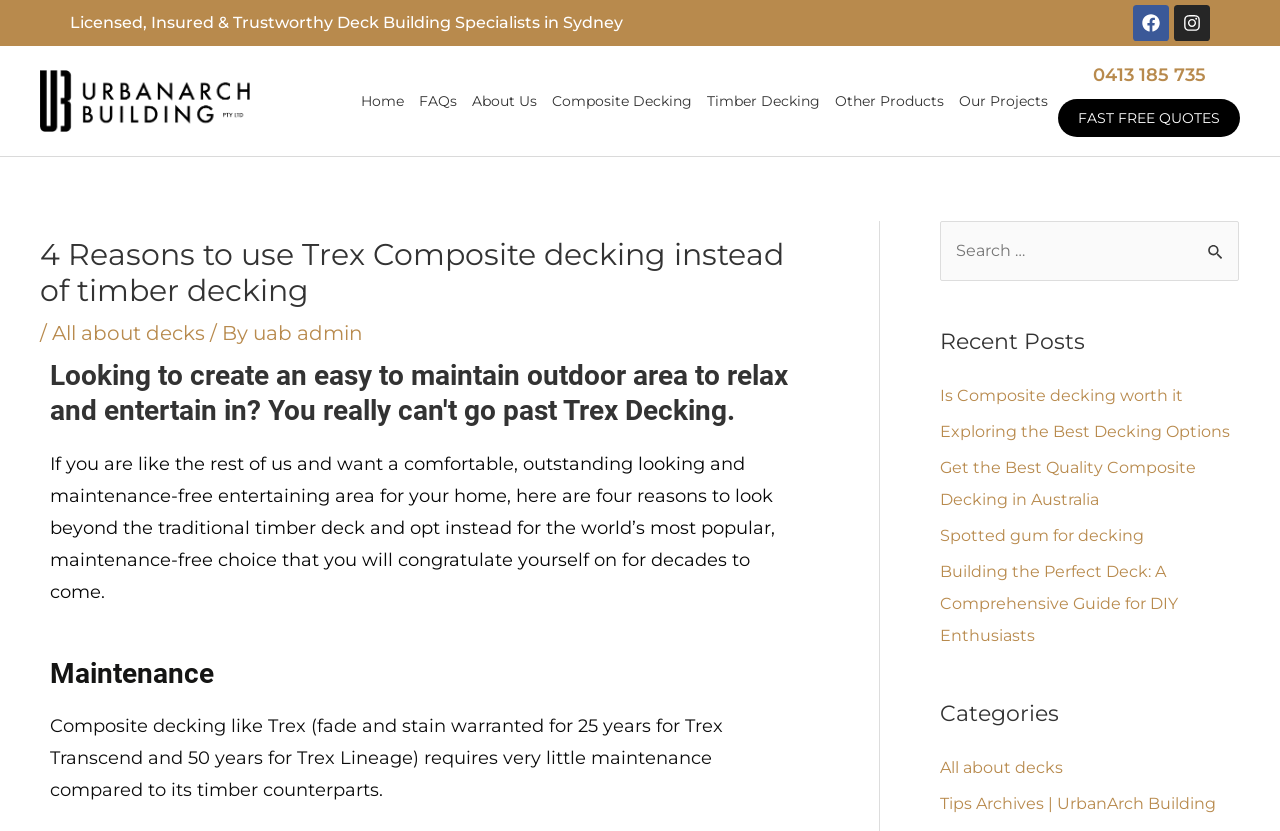Give a complete and precise description of the webpage's appearance.

This webpage is about UrbanArch Building, a deck building specialist in Sydney. At the top, there is a logo of UrbanArch Building, accompanied by a navigation menu with links to "Home", "FAQs", "About Us", "Composite Decking", "Timber Decking", "Other Products", "Our Projects", and a phone number. Below the navigation menu, there are social media links to Facebook and Instagram.

The main content of the webpage is an article titled "4 Reasons to use Trex Composite decking instead of timber decking". The article starts with a brief introduction, followed by a heading "Maintenance" and a paragraph discussing the low maintenance requirements of composite decking like Trex.

On the right side of the webpage, there are three complementary sections. The first section has a search box with a button. The second section is titled "Recent Posts" and lists five recent articles related to decking. The third section is titled "Categories" and lists two categories: "All about decks" and "Tips Archives".

At the very top of the webpage, there is a static text "Licensed, Insured & Trustworthy Deck Building Specialists in Sydney".